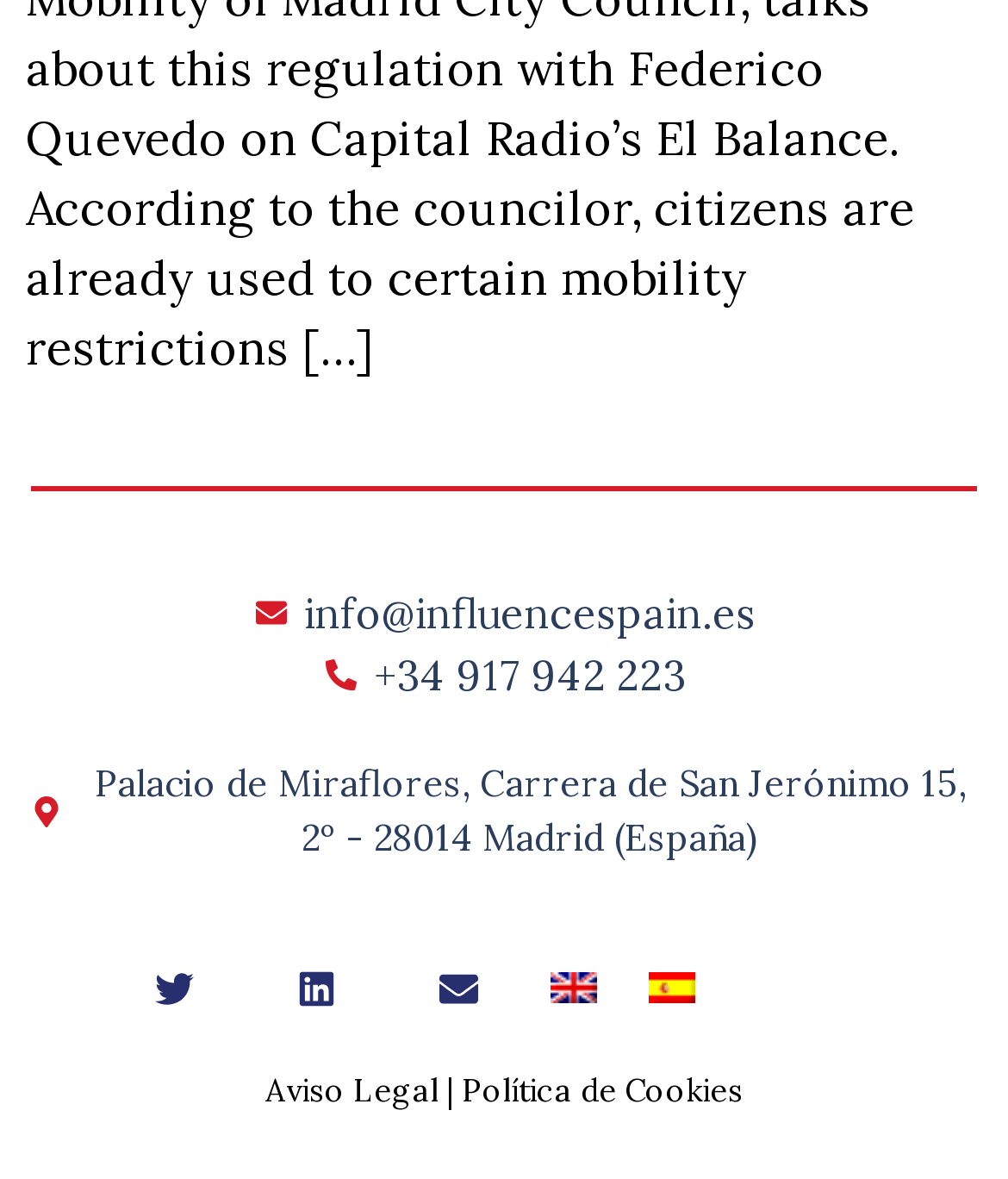Find the bounding box coordinates of the clickable element required to execute the following instruction: "Send an email". Provide the coordinates as four float numbers between 0 and 1, i.e., [left, top, right, bottom].

[0.25, 0.493, 0.75, 0.545]